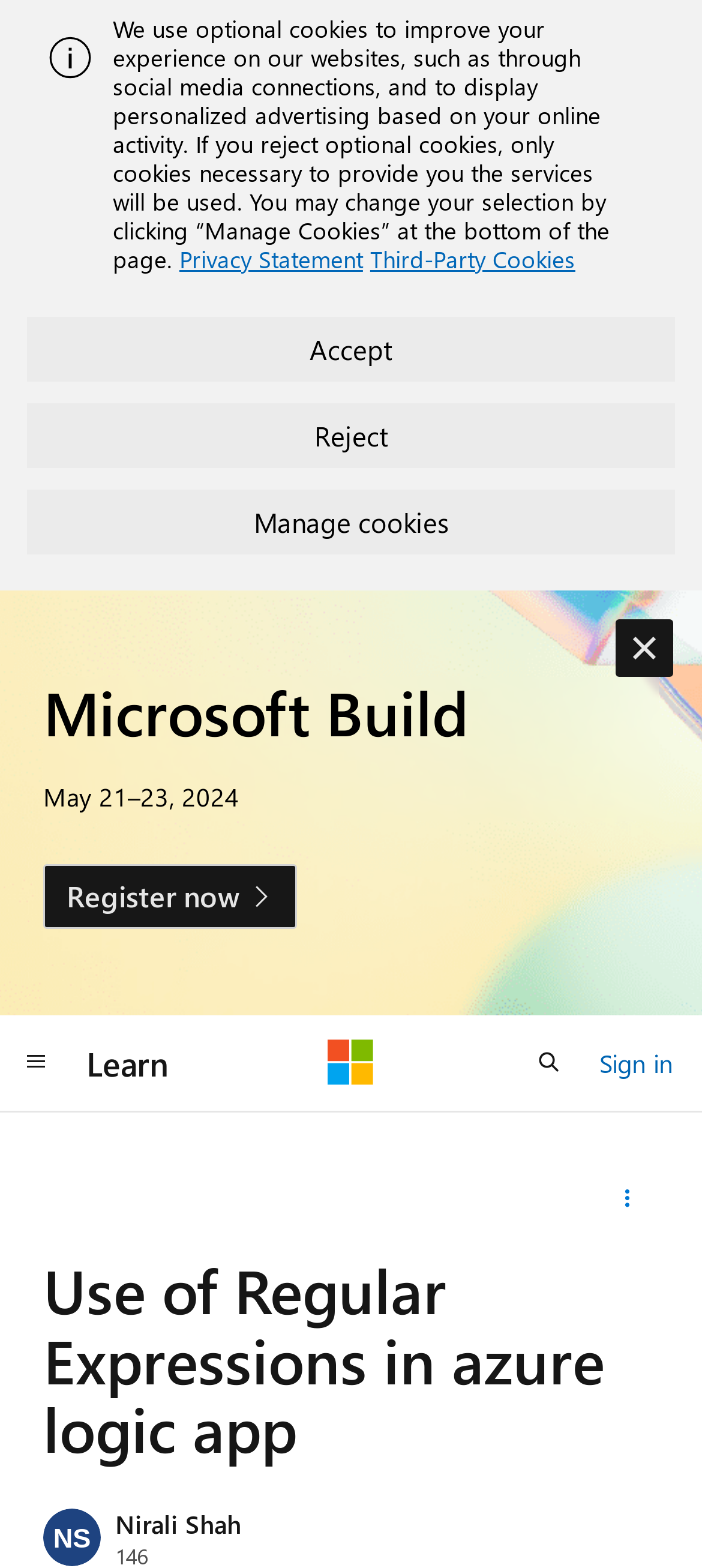What is the event mentioned on the webpage?
Based on the screenshot, provide your answer in one word or phrase.

Microsoft Build